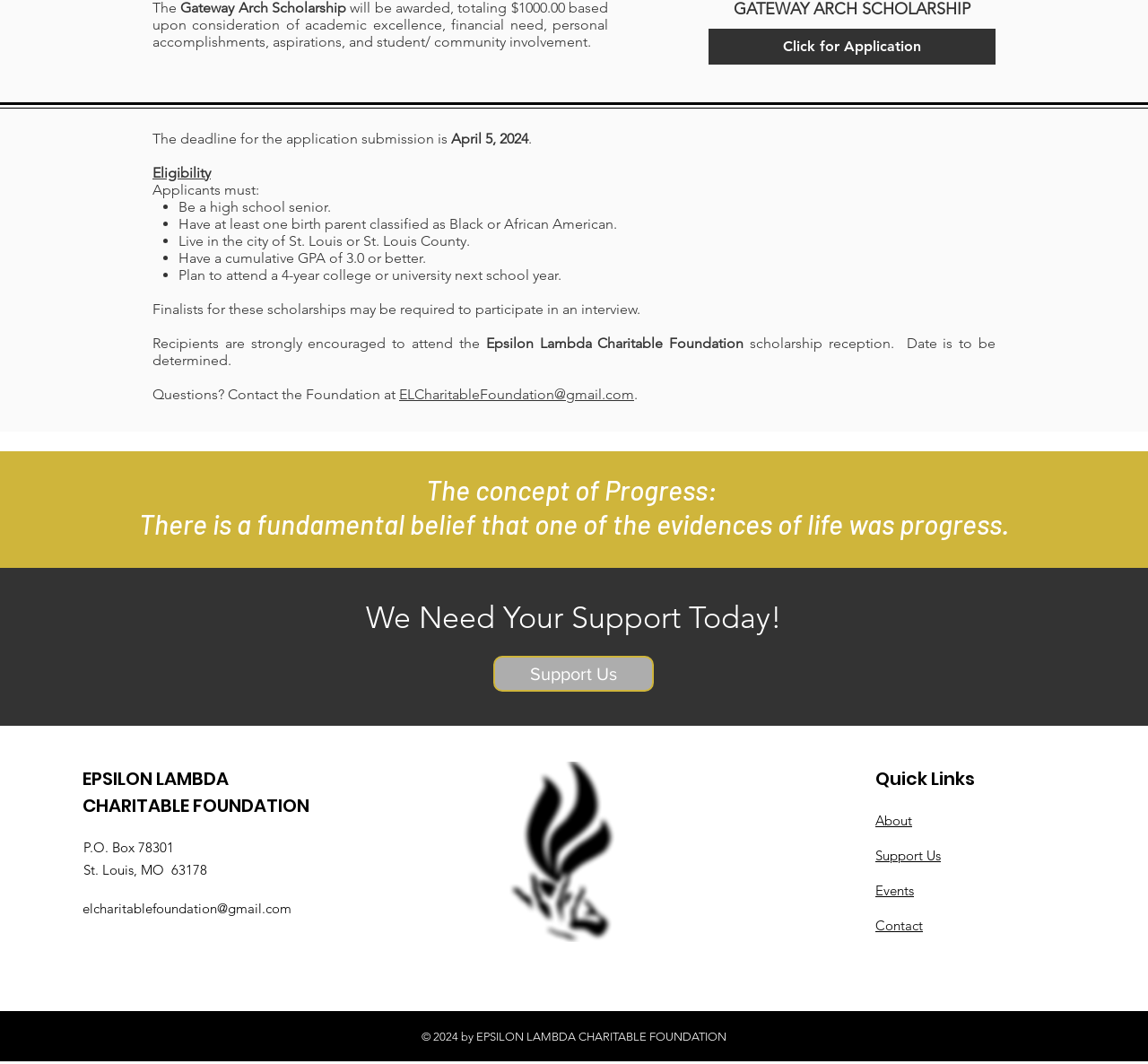What is the deadline for the application submission?
Refer to the screenshot and respond with a concise word or phrase.

April 5, 2024